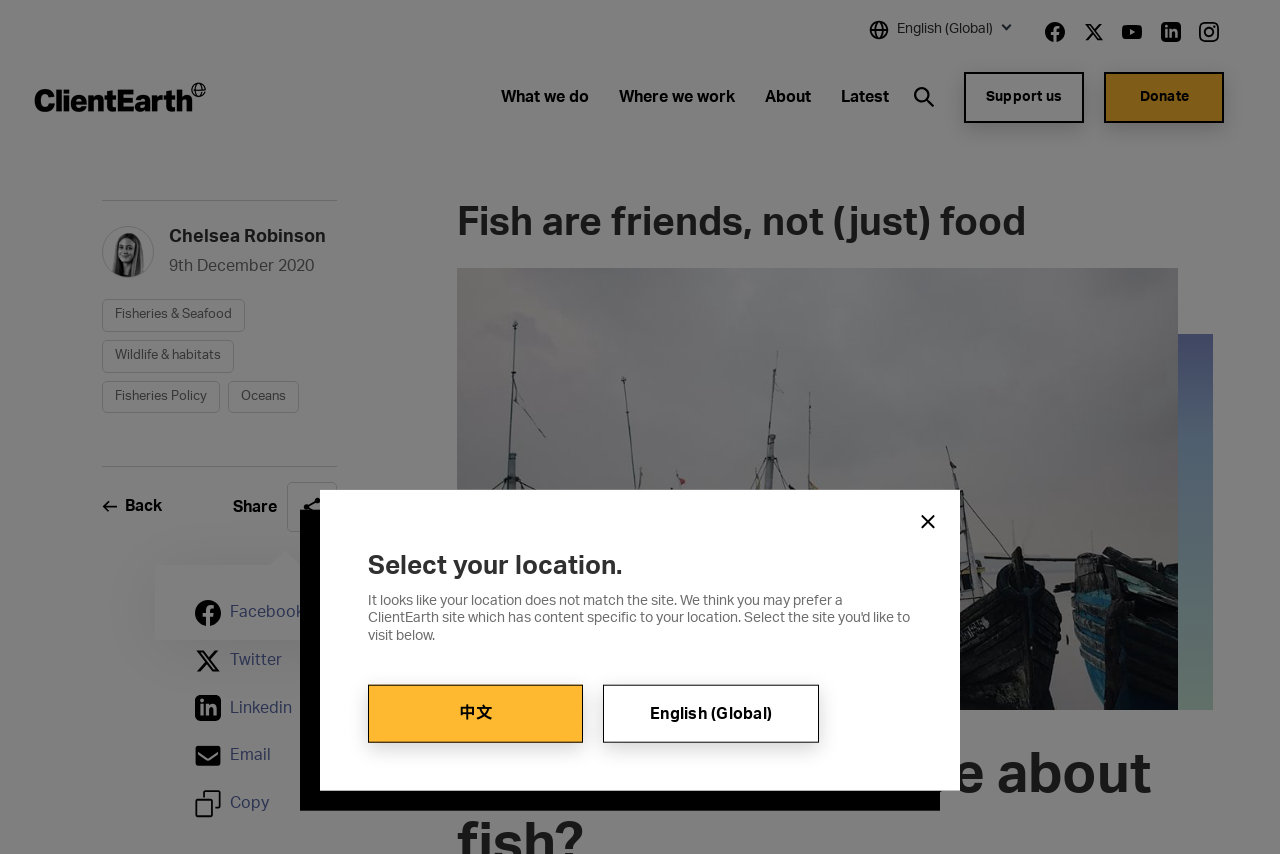Find the bounding box coordinates of the clickable element required to execute the following instruction: "Go back a page". Provide the coordinates as four float numbers between 0 and 1, i.e., [left, top, right, bottom].

[0.08, 0.579, 0.127, 0.61]